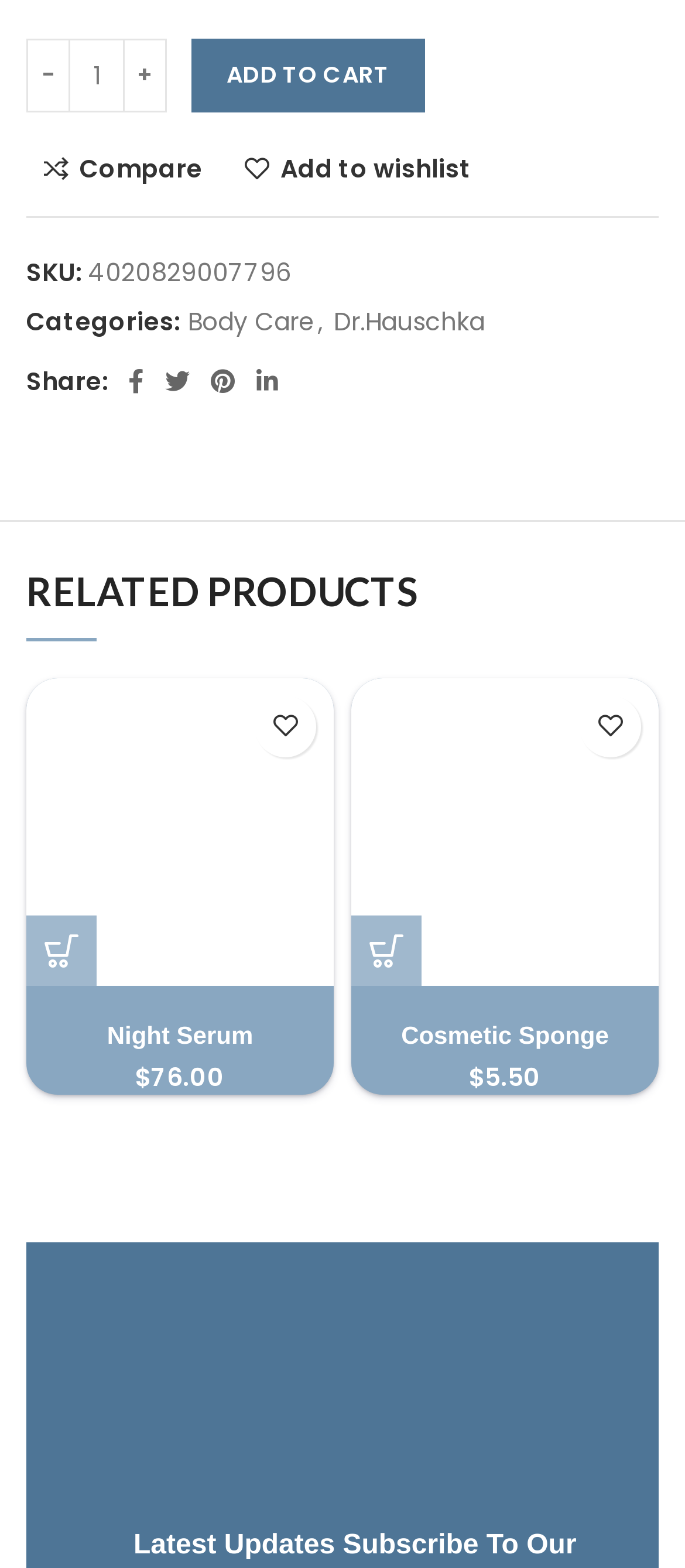Answer the question using only a single word or phrase: 
What is the category of the product?

Body Care